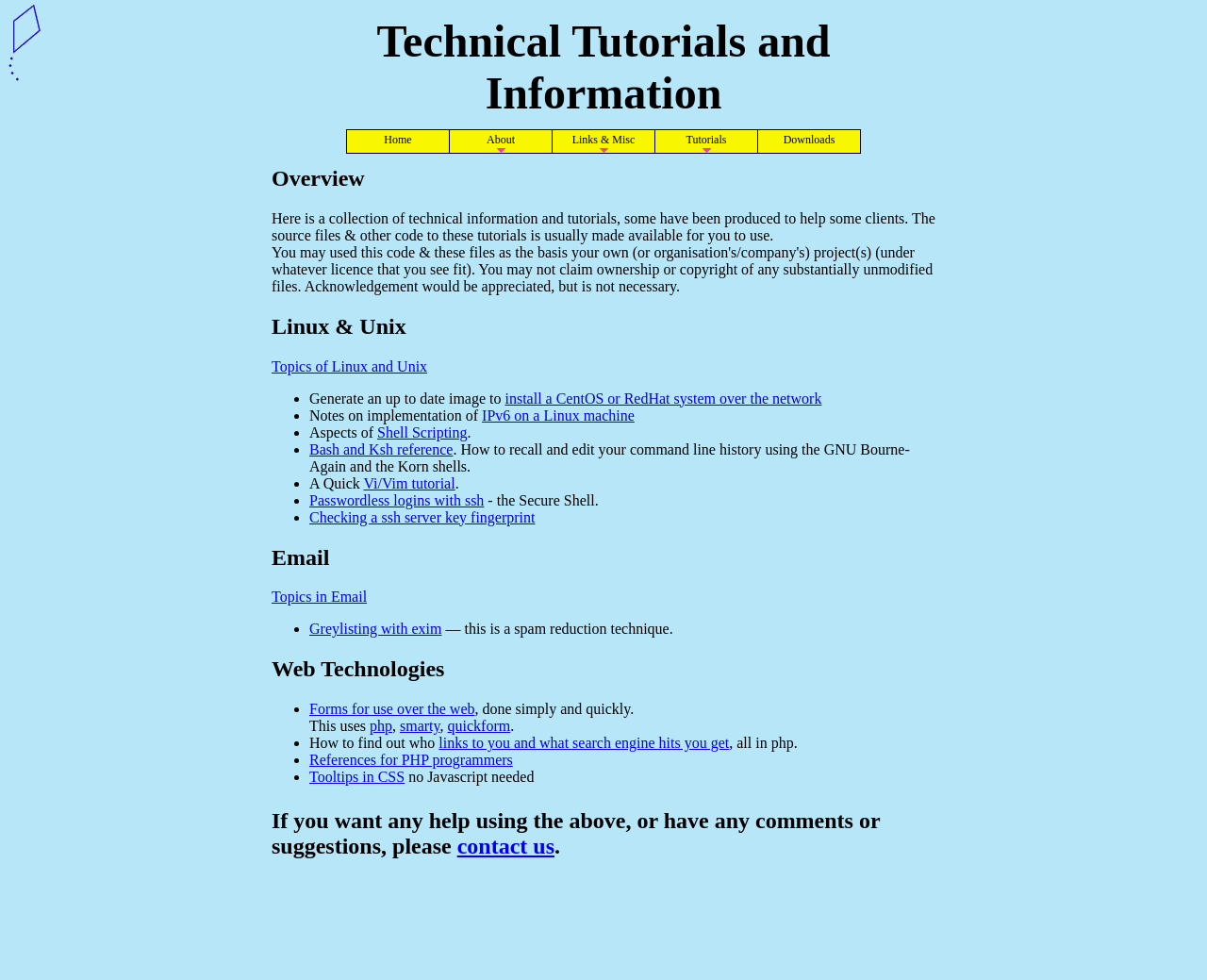Please provide a brief answer to the question using only one word or phrase: 
What is the purpose of the 'Greylisting with exim' tutorial?

Spam reduction